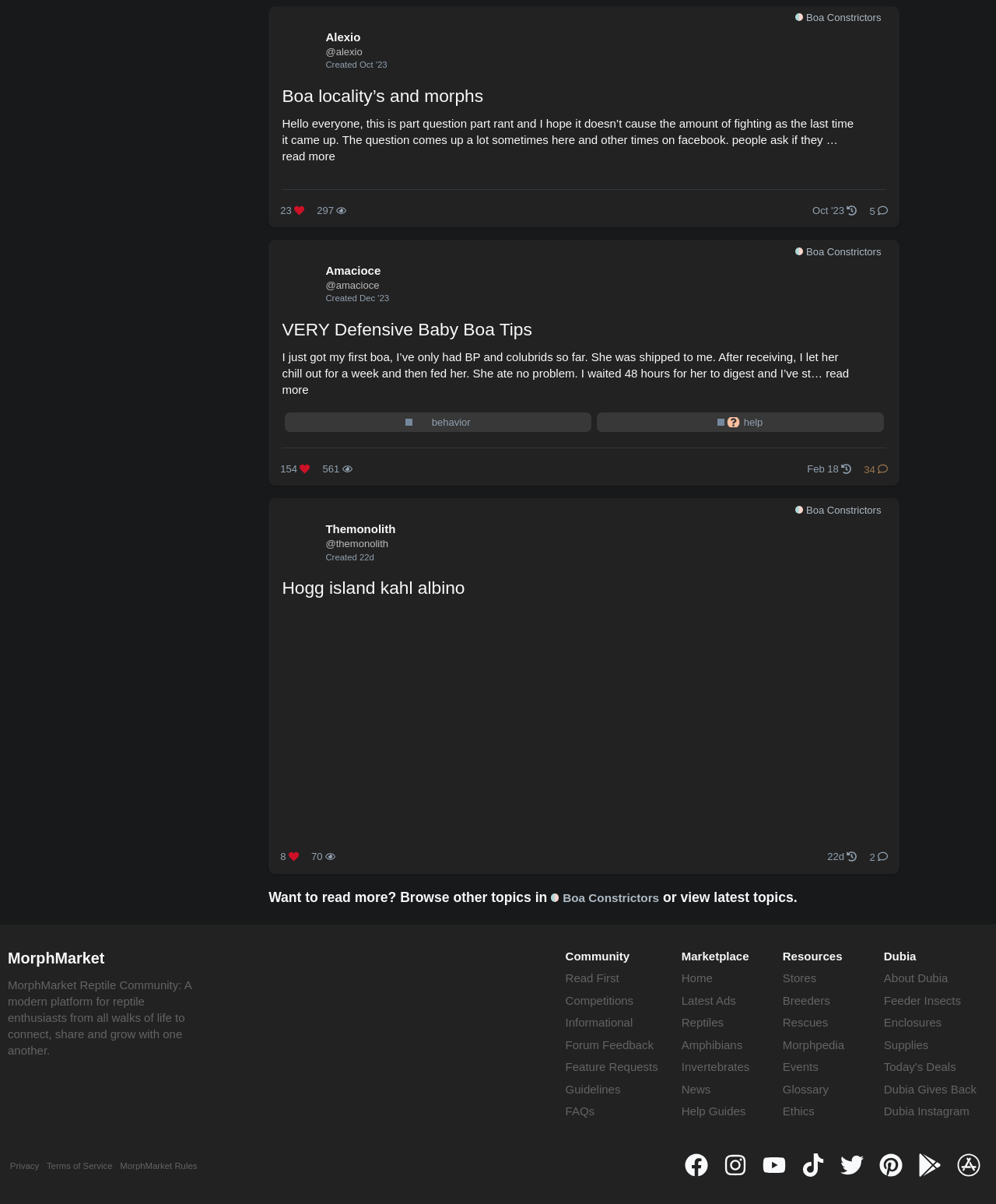Please determine the bounding box coordinates of the element's region to click in order to carry out the following instruction: "Read the topic about Hogg island kahl albino". The coordinates should be four float numbers between 0 and 1, i.e., [left, top, right, bottom].

[0.283, 0.476, 0.467, 0.5]